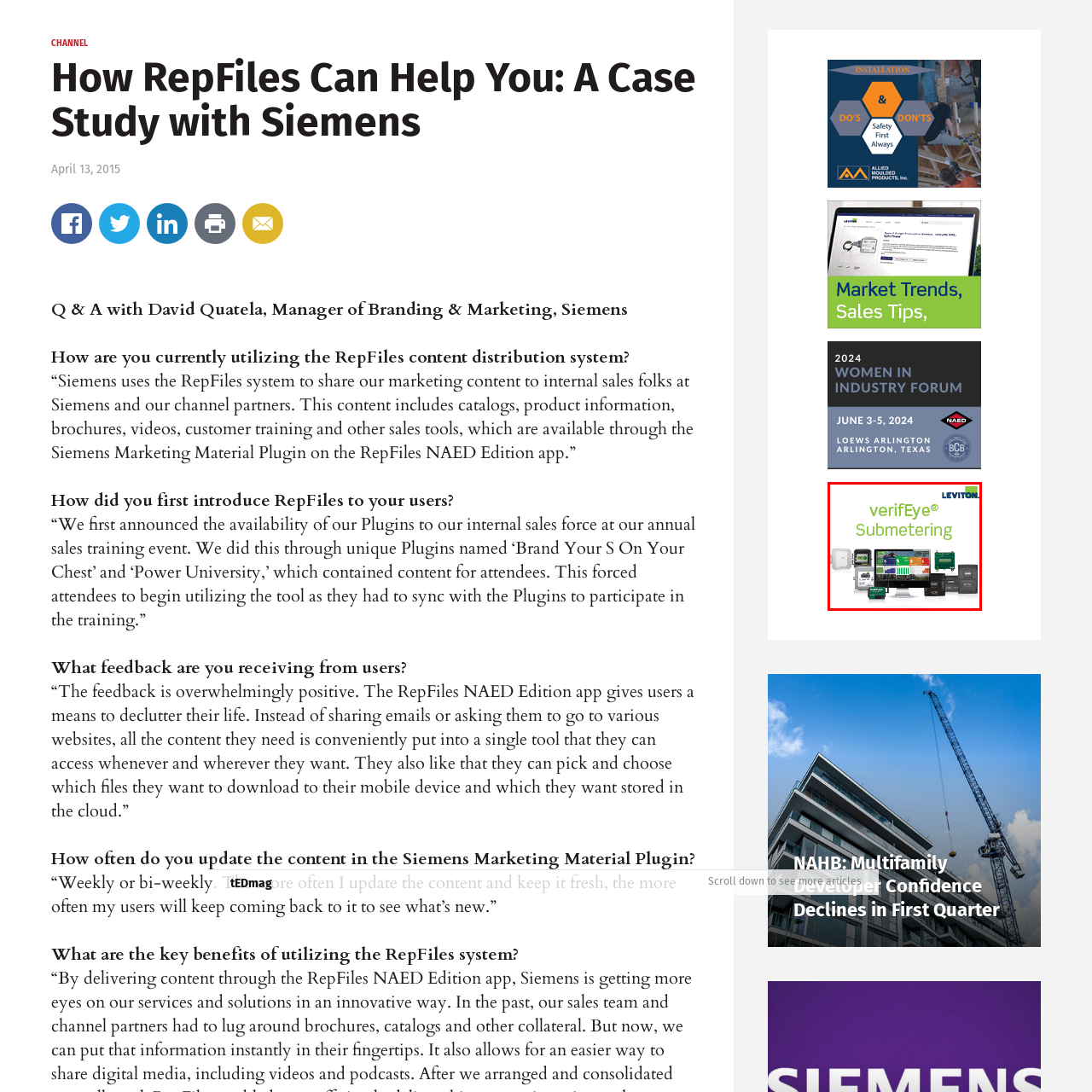Give a comprehensive description of the picture highlighted by the red border.

The image showcases a promotional graphic for Leviton's verifEye® Submetering solution. The design features a variety of submetering devices arranged around a central monitor displaying colorful graphical data and performance metrics. The background is bright and modern, highlighting the product's efficiency and high-tech capabilities. The prominent green text reading "verifEye® Submetering" reinforces the brand identity, emphasizing the innovative approach Leviton takes toward energy monitoring and management. This graphic serves to educate potential users on the benefits of using the verifEye® system for enhanced energy efficiency and data tracking.